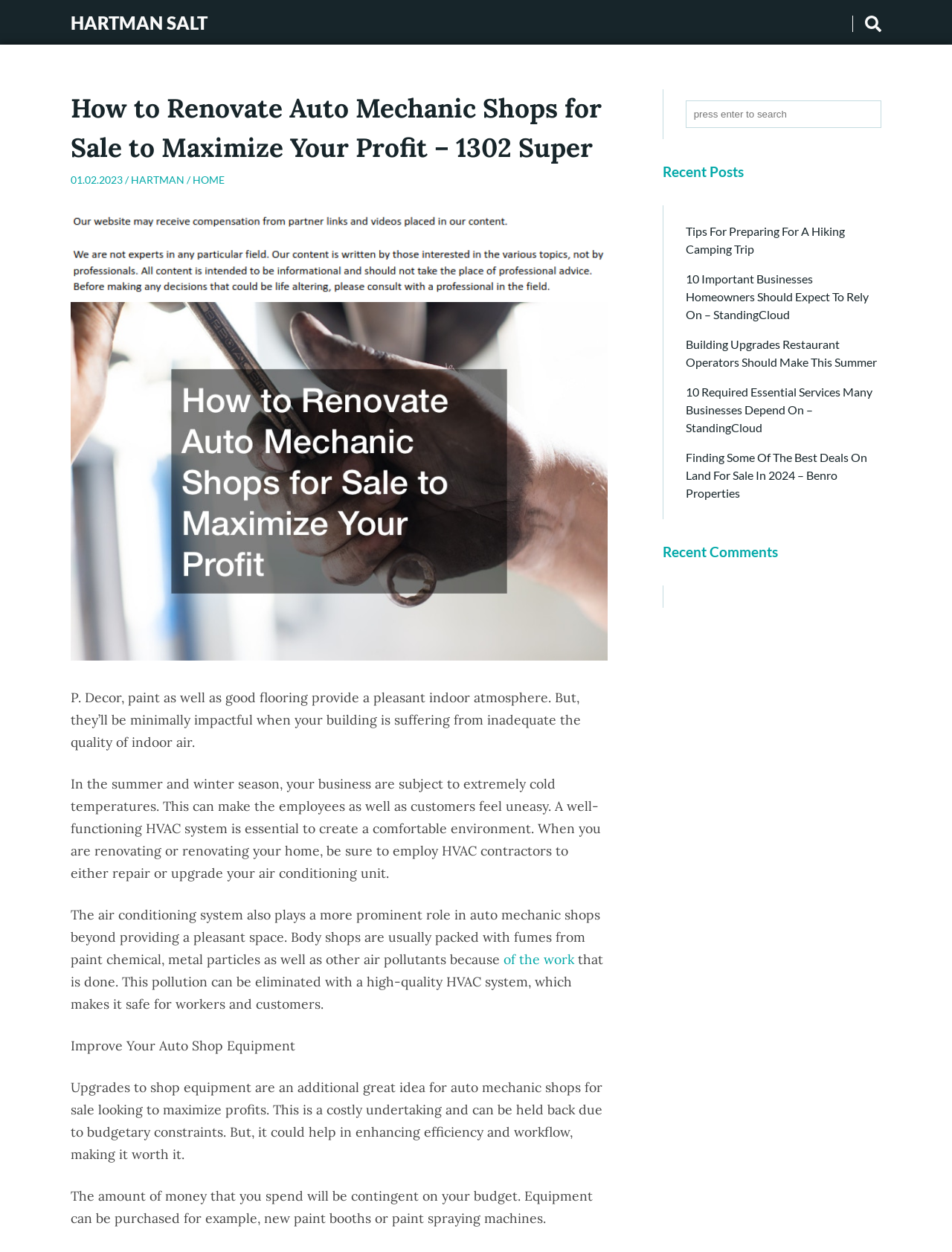What is the importance of a well-functioning HVAC system?
Utilize the information in the image to give a detailed answer to the question.

According to the webpage, a well-functioning HVAC system is essential to create a comfortable environment for employees and customers, especially in auto mechanic shops where air pollutants are present.